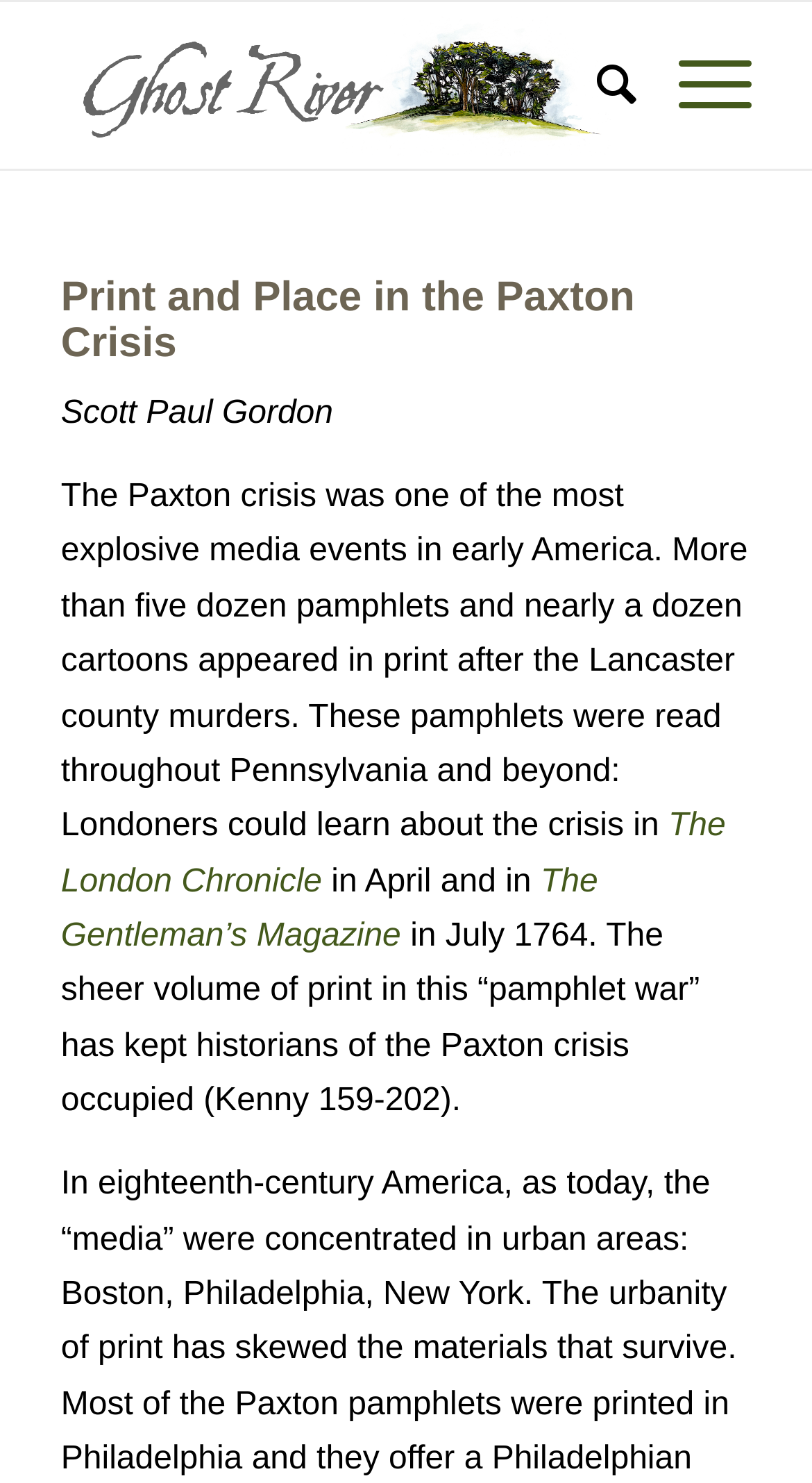What is the name of the crisis mentioned?
Answer the question in as much detail as possible.

By analyzing the webpage, I found the heading 'Print and Place in the Paxton Crisis' which indicates that the crisis being referred to is the Paxton crisis.